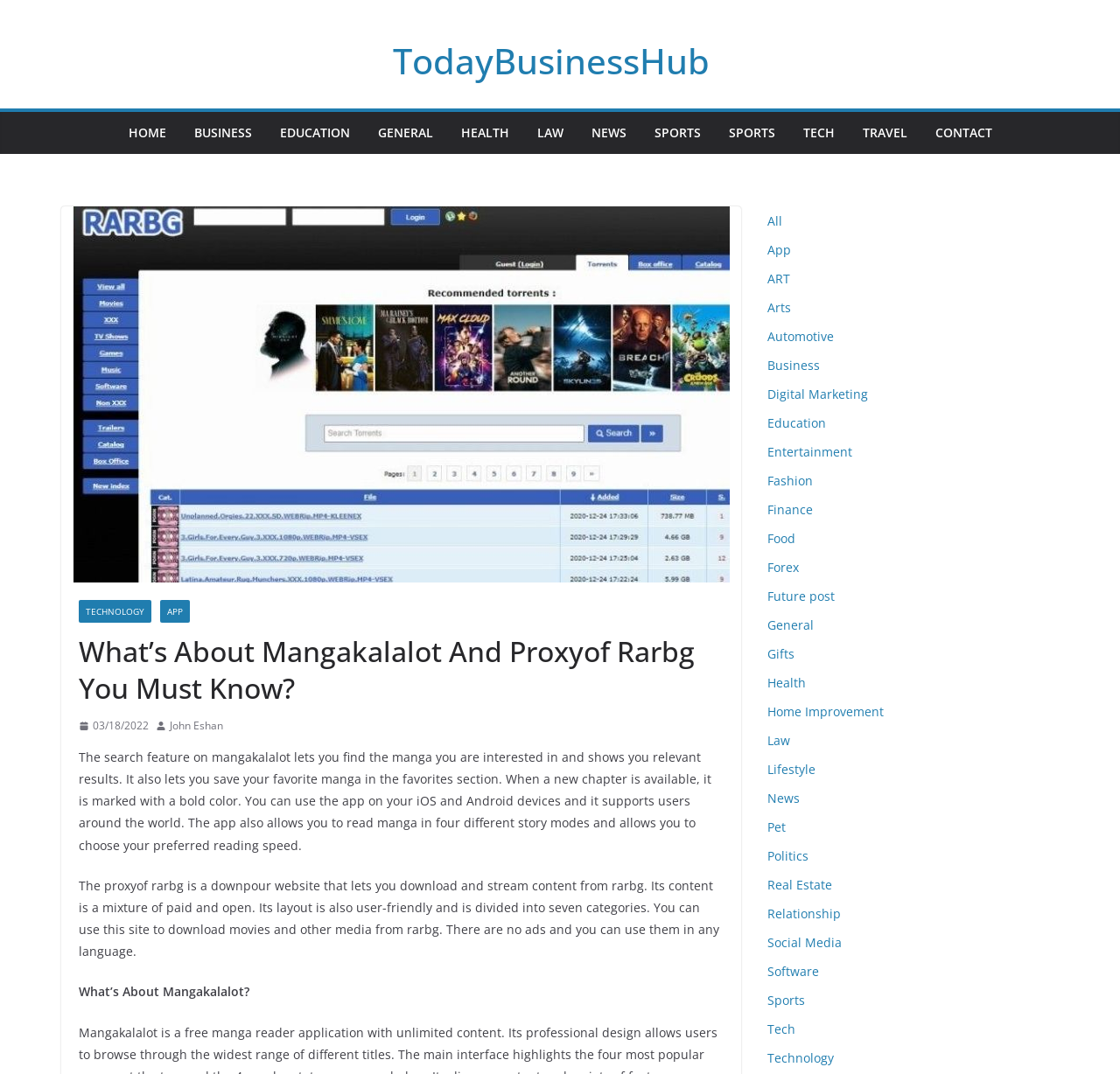What is Mangakalalot used for?
Look at the image and respond to the question as thoroughly as possible.

Based on the webpage content, Mangakalalot is a platform that allows users to find the manga they are interested in and save their favorite manga in the favorites section. It also provides features such as marking new chapters with a bold color and supporting users around the world.